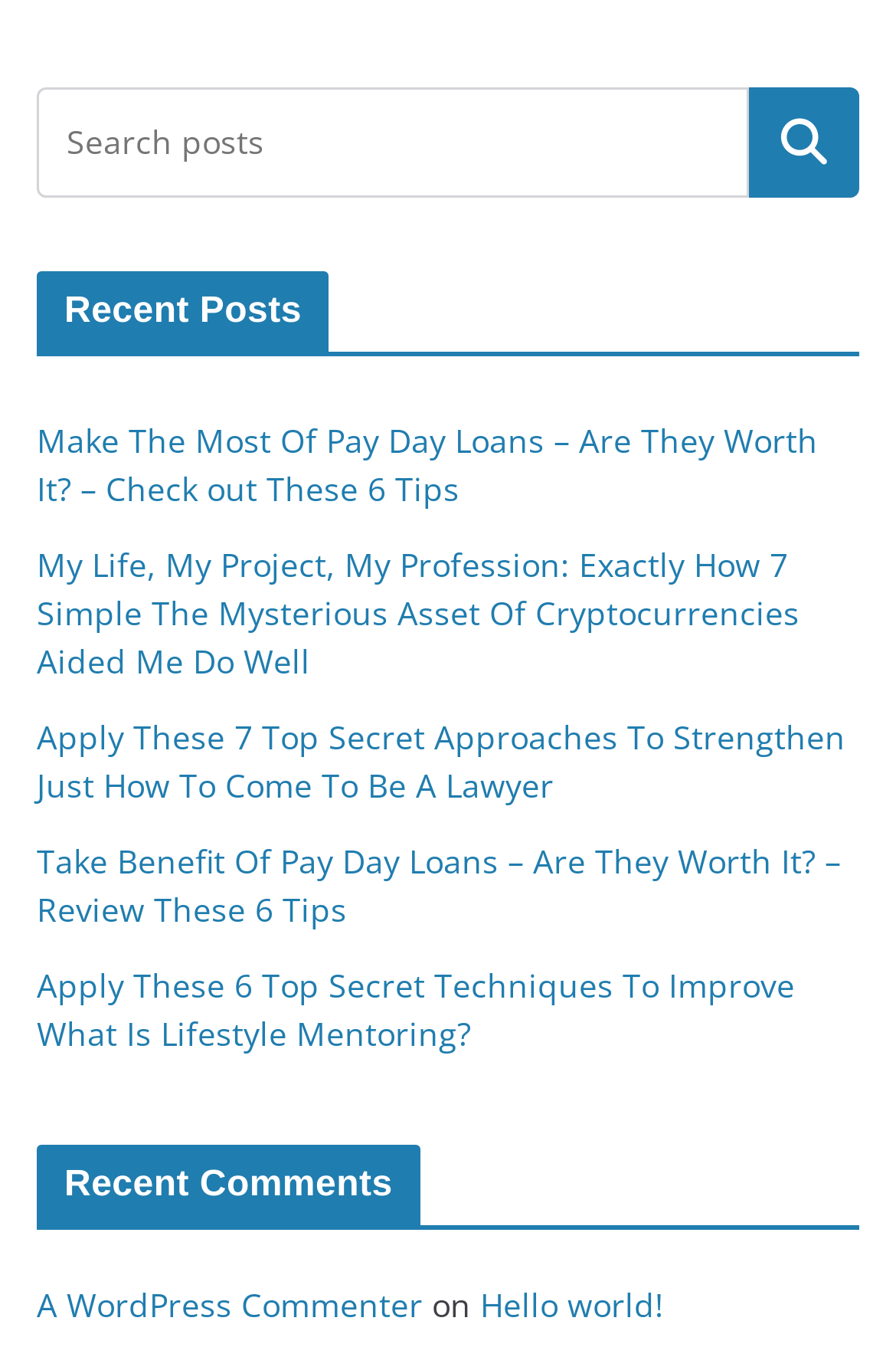How many recent posts are listed?
Based on the screenshot, respond with a single word or phrase.

5